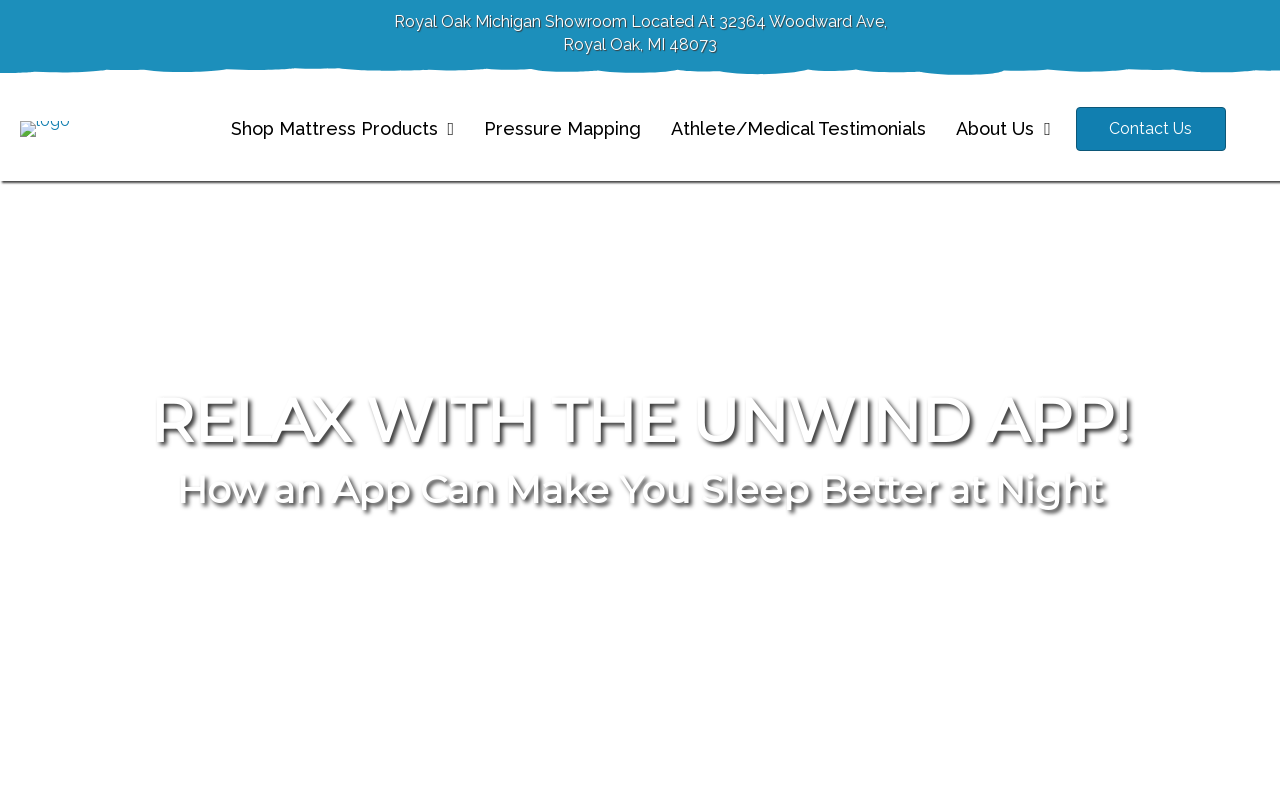Give the bounding box coordinates for the element described as: "alt="logo" title="logo"".

[0.016, 0.149, 0.055, 0.173]